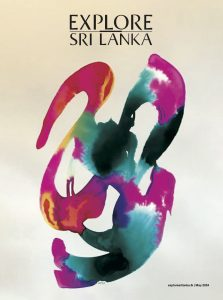Create a detailed narrative of what is happening in the image.

This vibrant image promotes the allure of Sri Lanka, capturing attention with bold colors and abstract shapes. The text "EXPLORE SRI LANKA" is prominently featured, inviting viewers to discover the beauty and culture of the island nation. The artwork uses a dynamic blend of hues, including deep reds, greens, and blues, creating a sense of movement and energy. This captivating visual serves as a promotional piece for the "Explore Sri Lanka" publication, specifically for May 2024, encouraging potential travelers to immerse themselves in the unique experiences that Sri Lanka has to offer.